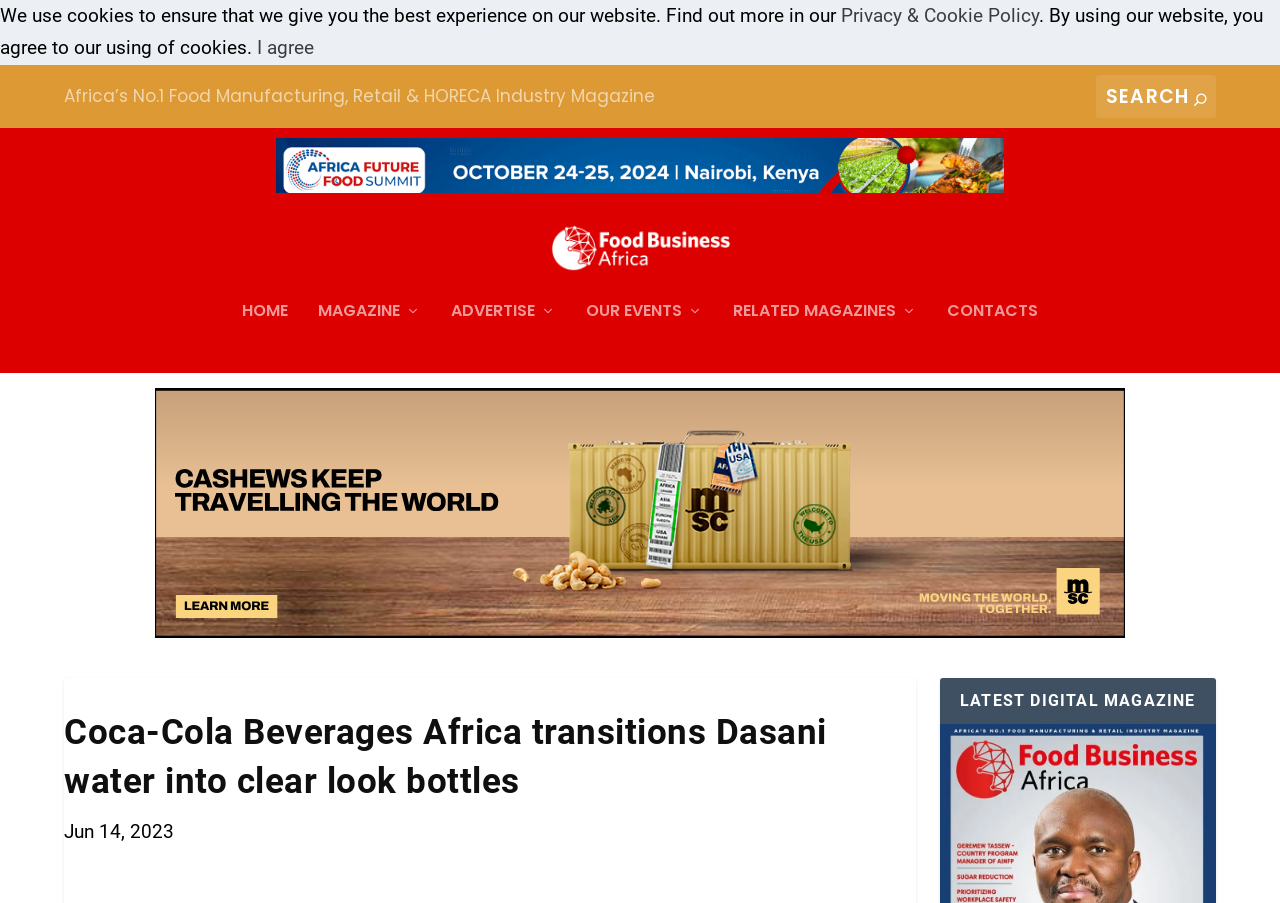What is the purpose of the search box?
Please give a detailed answer to the question using the information shown in the image.

I found the answer by looking at the search box element, which has a placeholder text 'Search for:'. This suggests that the search box is intended for users to search for content on the website.